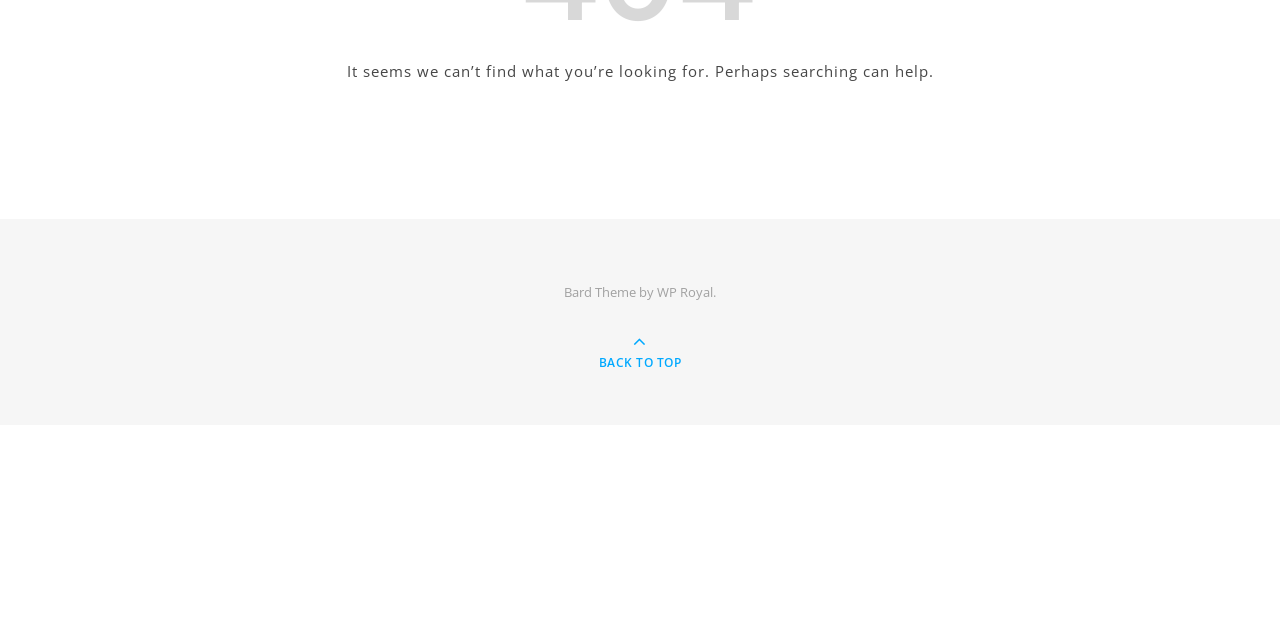Predict the bounding box of the UI element based on this description: "WP Royal".

[0.513, 0.442, 0.557, 0.47]